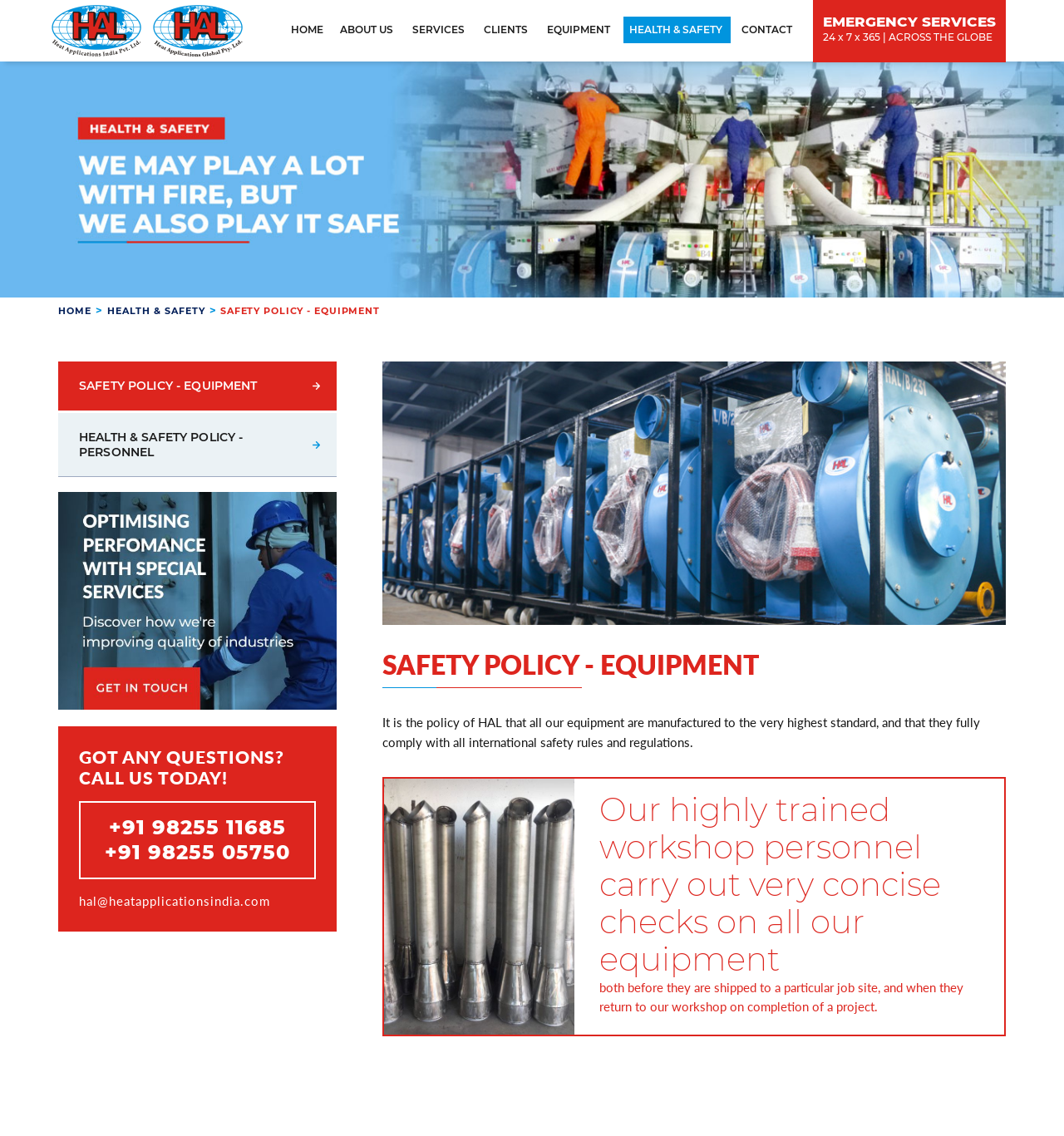Determine the bounding box coordinates of the clickable area required to perform the following instruction: "Click the HOME link". The coordinates should be represented as four float numbers between 0 and 1: [left, top, right, bottom].

[0.268, 0.015, 0.309, 0.038]